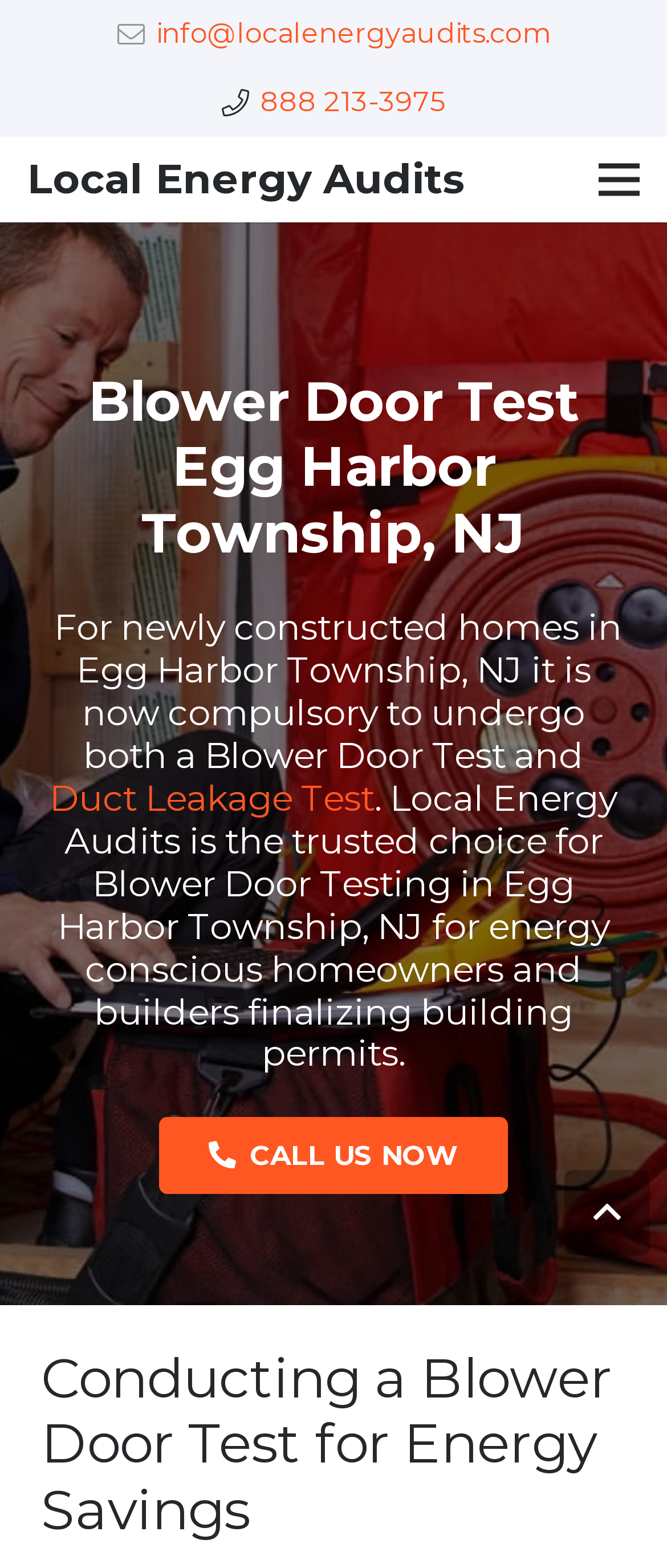Please provide a comprehensive answer to the question below using the information from the image: What is the phone number to schedule a blower door test?

I found the phone number by looking at the top section of the webpage, where it says 'Call (888) 213-3975 to schedule a blower door test'.